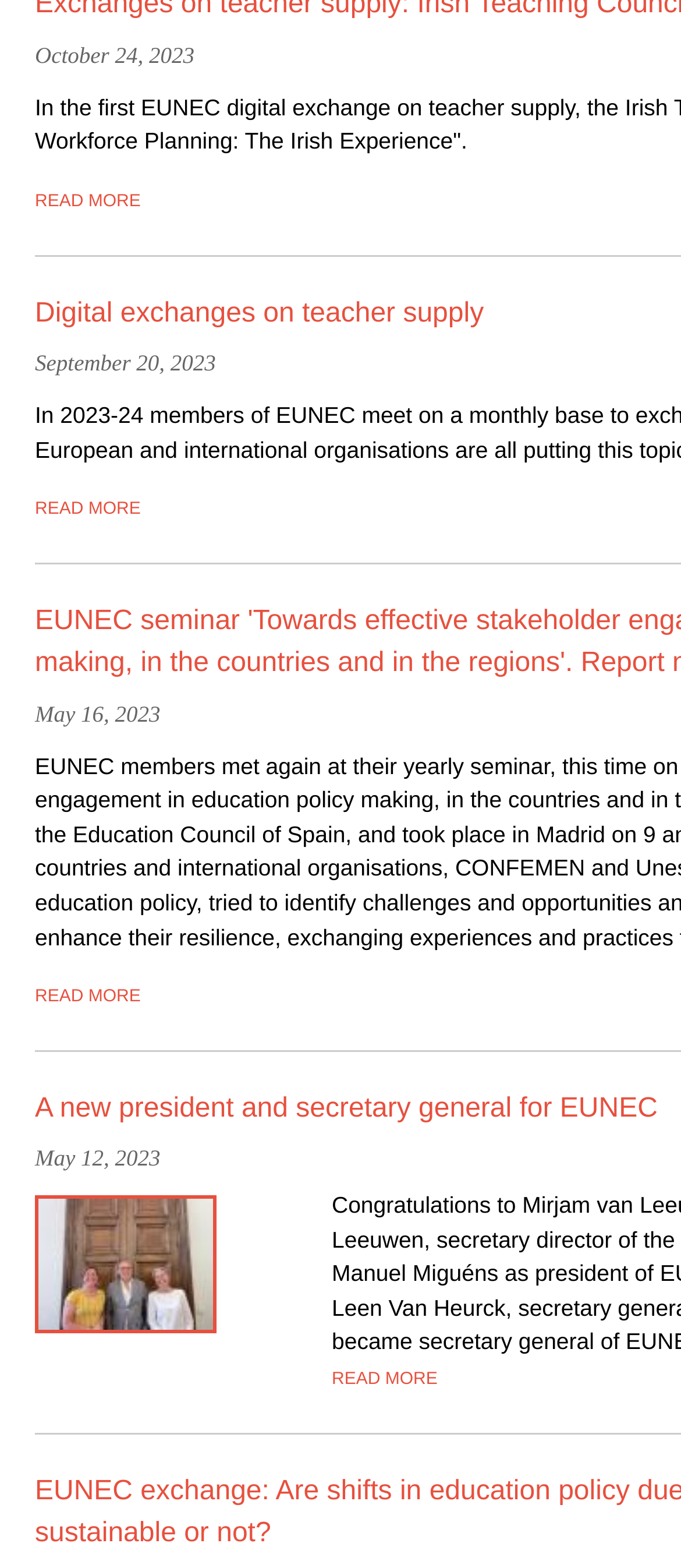What is the date of the first news item?
Examine the screenshot and reply with a single word or phrase.

October 24, 2023